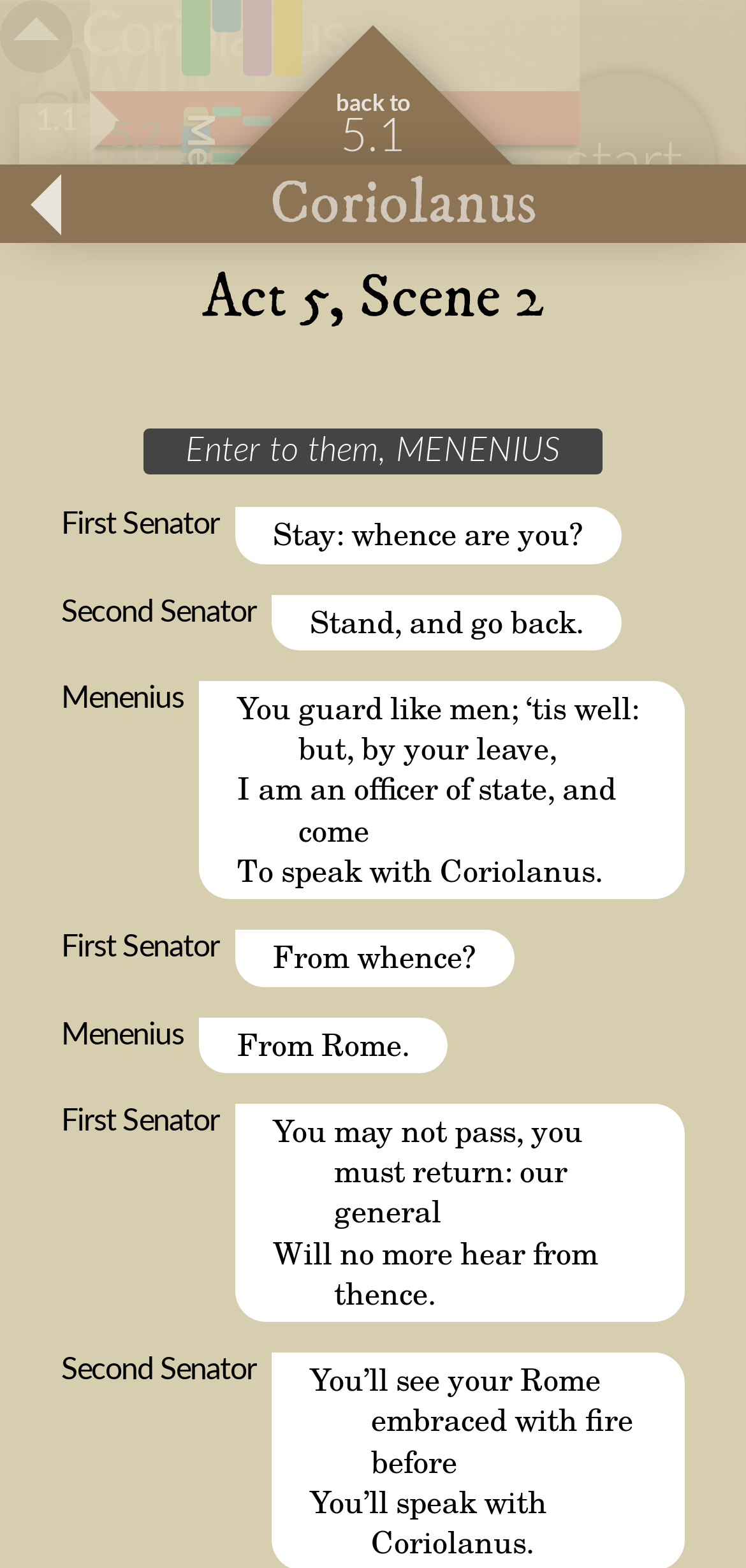Identify the webpage's primary heading and generate its text.

Coriolanus

Act 5, Scene 2